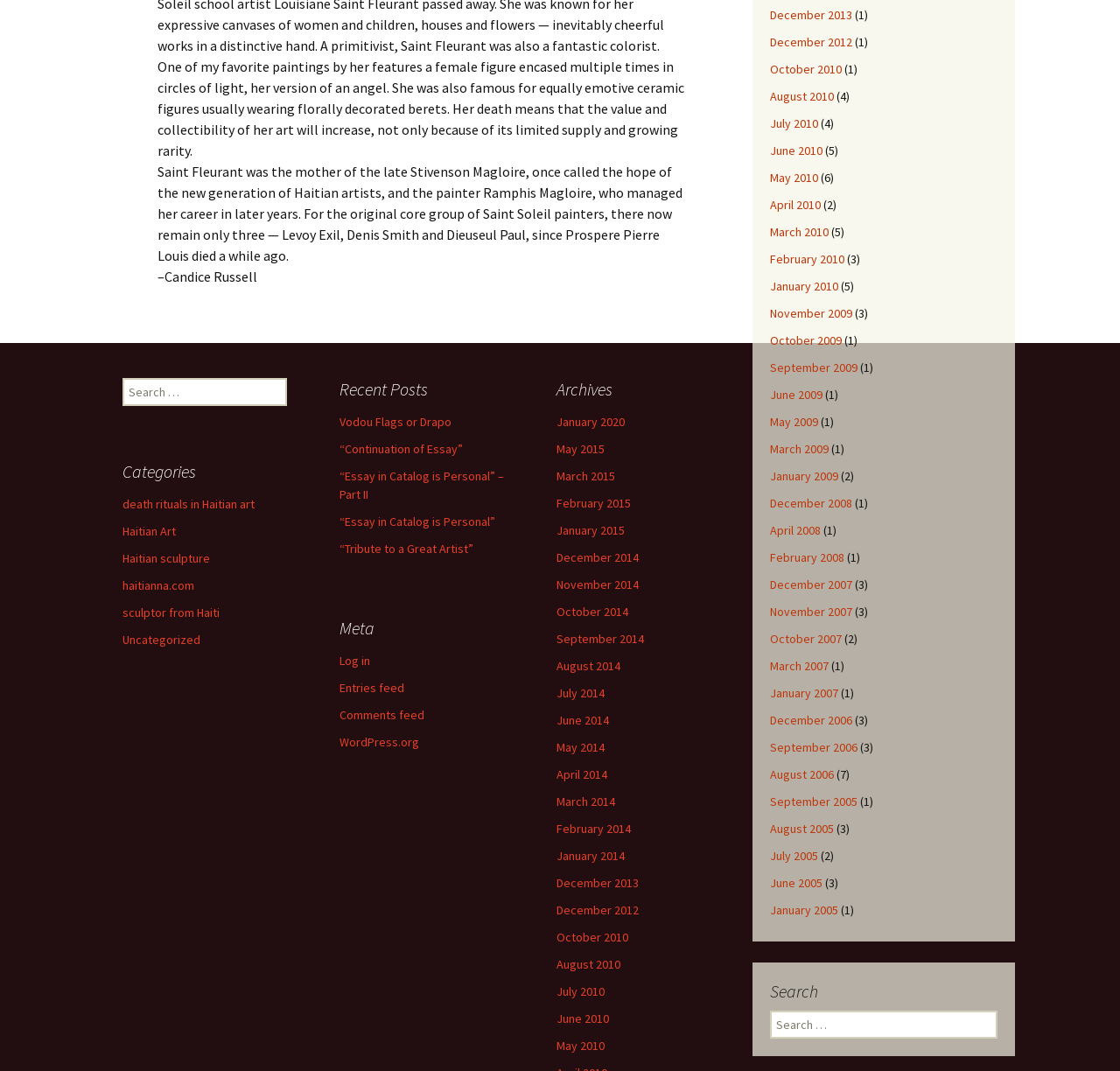Locate the bounding box coordinates of the clickable element to fulfill the following instruction: "Read the 'Dubai’s real estate market records' article". Provide the coordinates as four float numbers between 0 and 1 in the format [left, top, right, bottom].

None